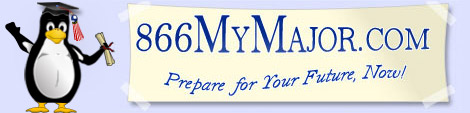Based on the image, give a detailed response to the question: What is the name of the website?

The text '866MyMajor.com' is displayed prominently in the image, which suggests that it is the name of the website being promoted, and the website is likely to be a resource for students exploring college programs and degrees.